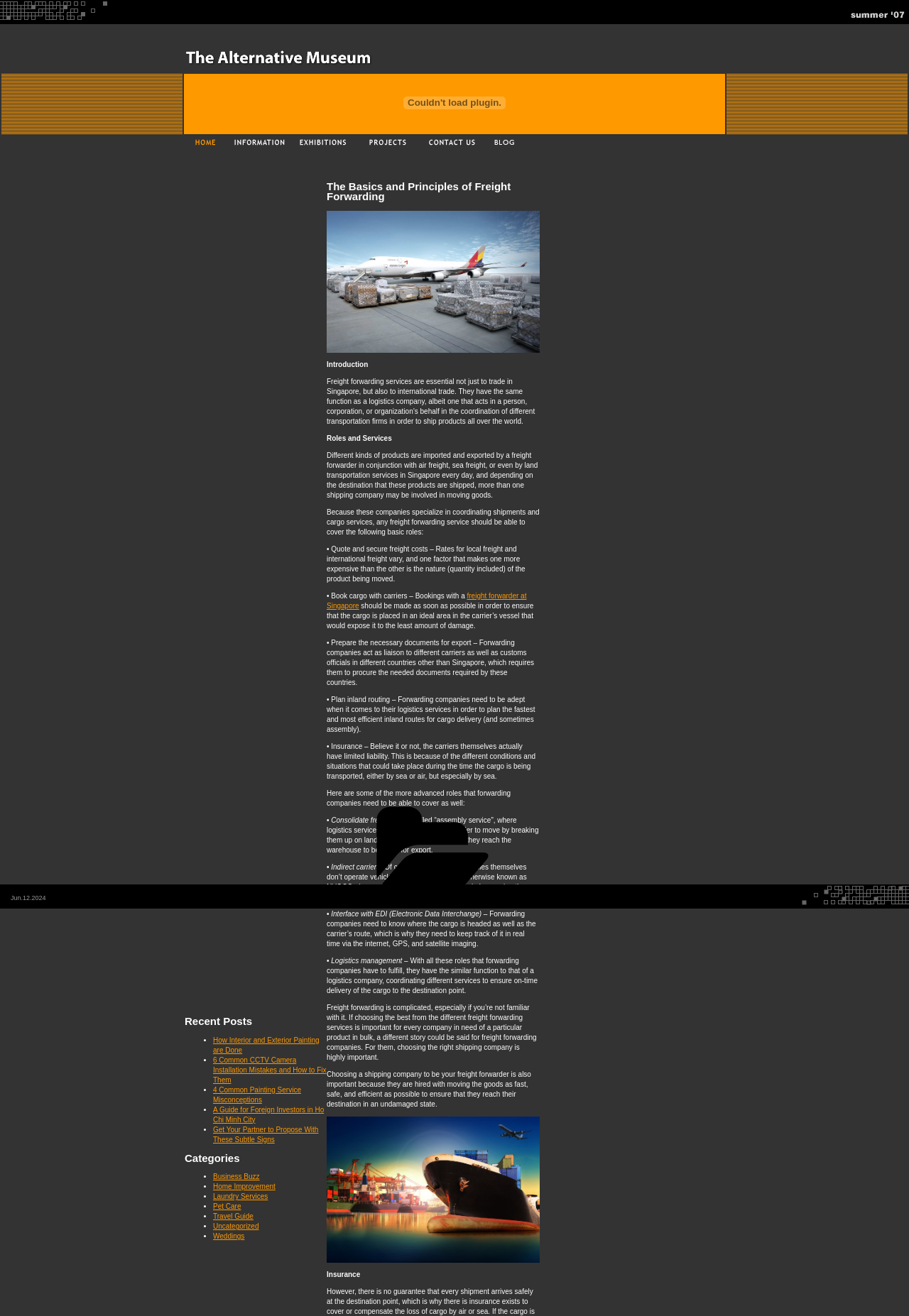Determine the bounding box coordinates for the region that must be clicked to execute the following instruction: "Read the post 'How Interior and Exterior Painting are Done'".

[0.234, 0.787, 0.351, 0.801]